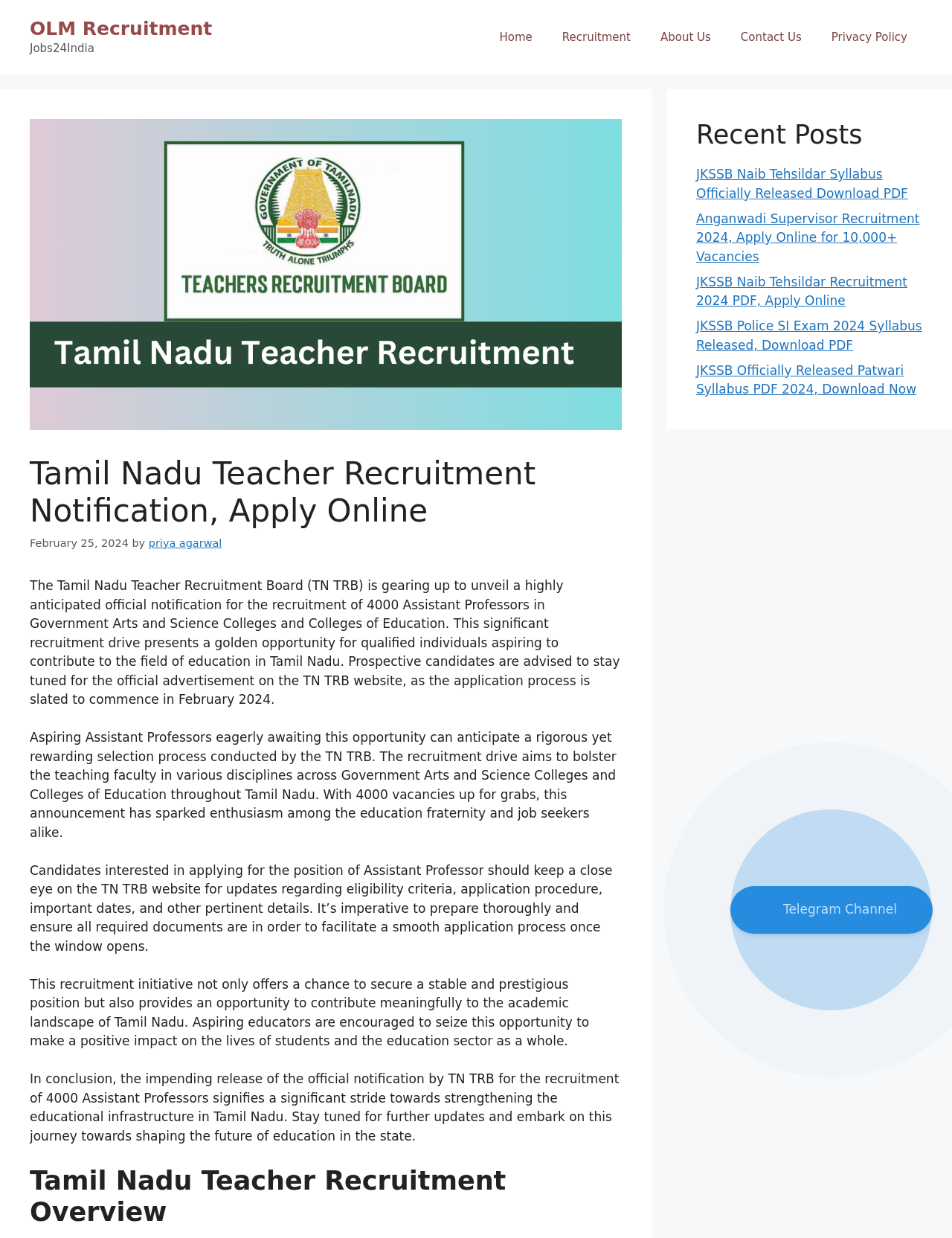Determine the bounding box coordinates of the element that should be clicked to execute the following command: "try MalwareBytes Anti-Malware Free Crack".

None